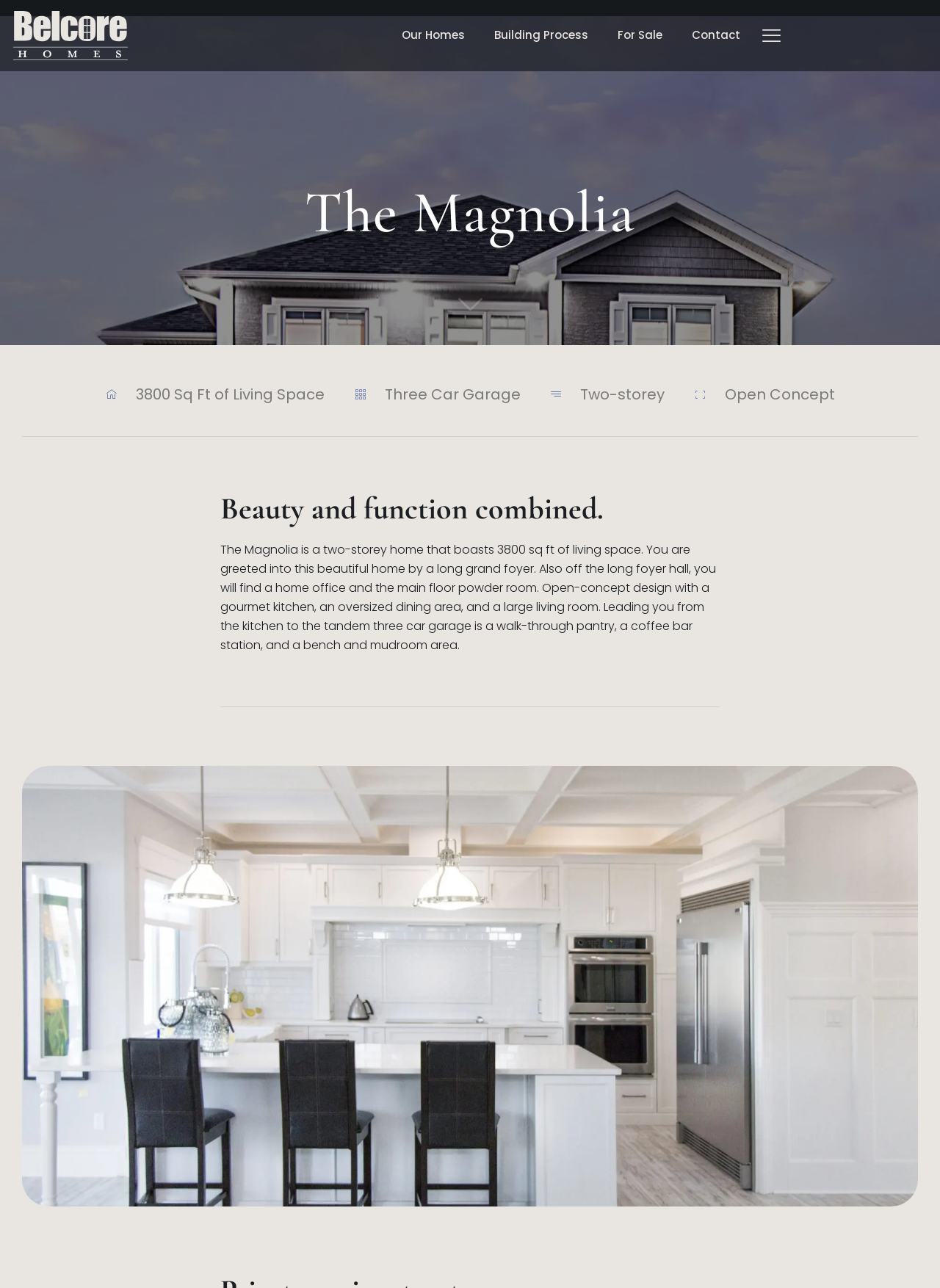Please give a succinct answer using a single word or phrase:
How many square feet of living space does The Magnolia have?

3800 Sq Ft